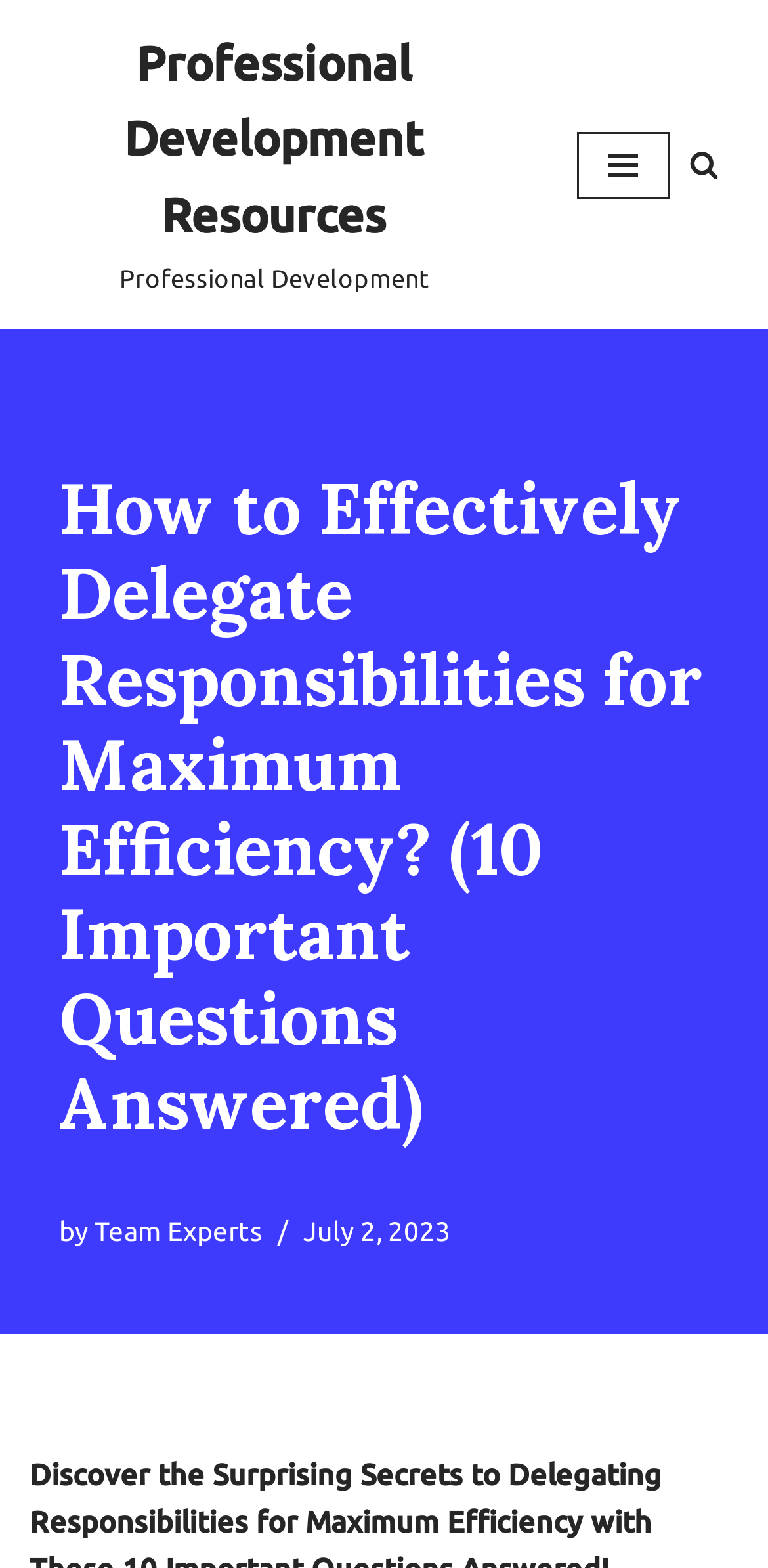Based on the element description: "Skip to content", identify the UI element and provide its bounding box coordinates. Use four float numbers between 0 and 1, [left, top, right, bottom].

[0.0, 0.04, 0.077, 0.065]